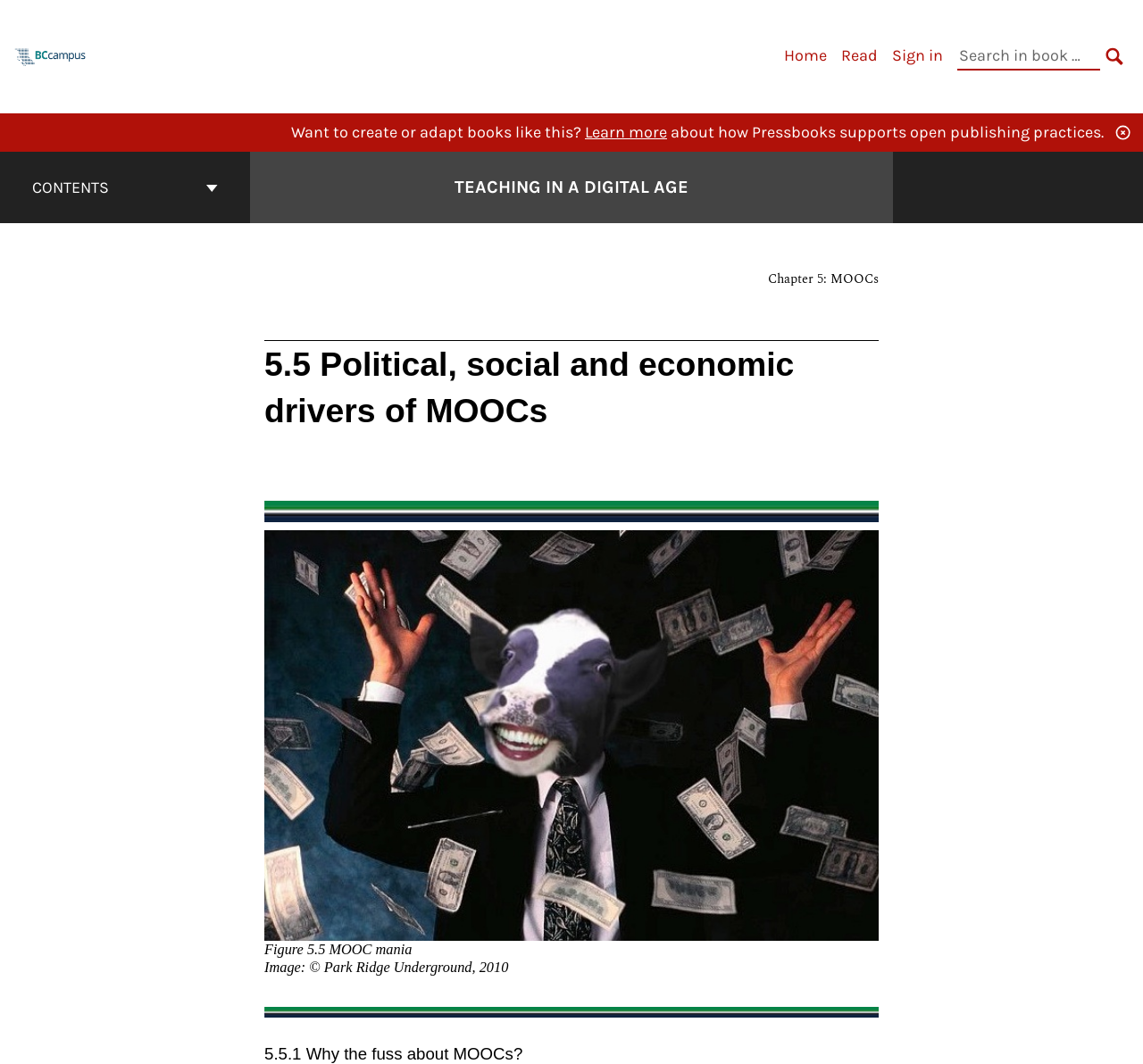What is the name of the publishing platform?
Look at the image and respond with a one-word or short-phrase answer.

BCcampus Open Publishing